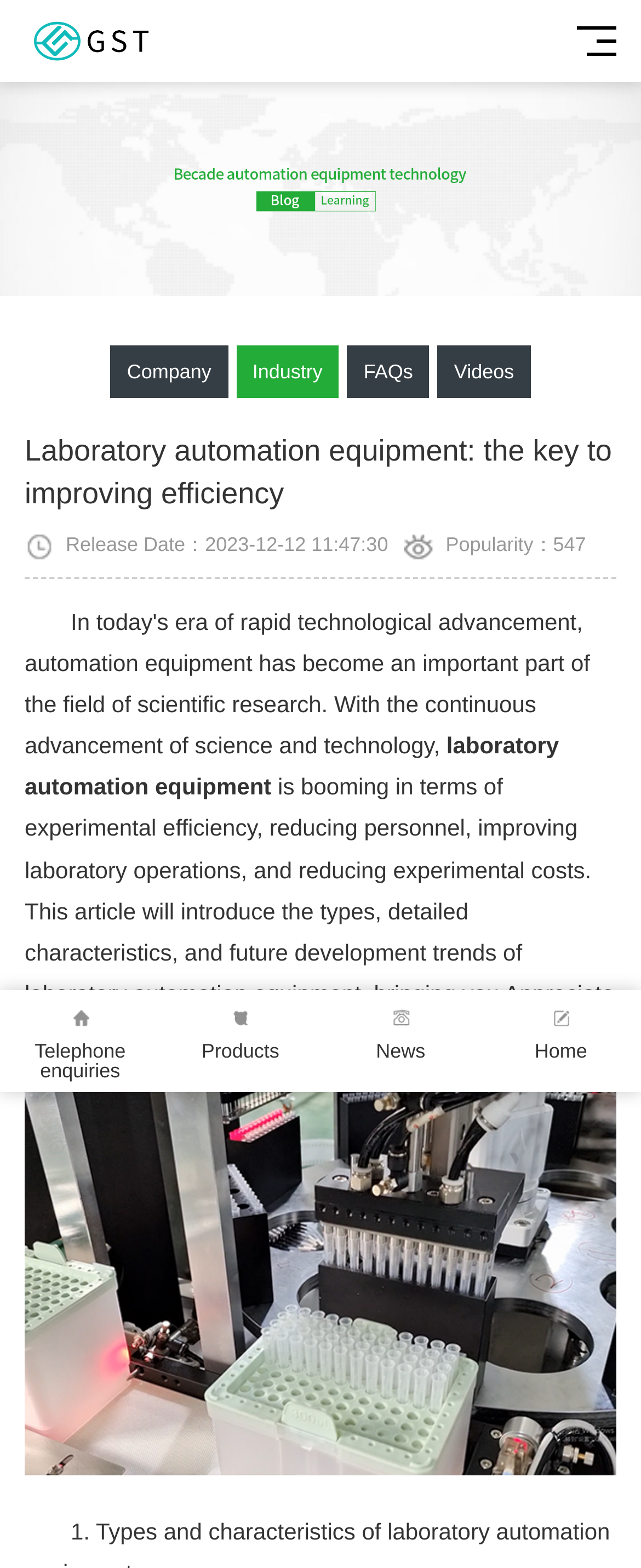What is the popularity of this article?
Give a single word or phrase answer based on the content of the image.

547